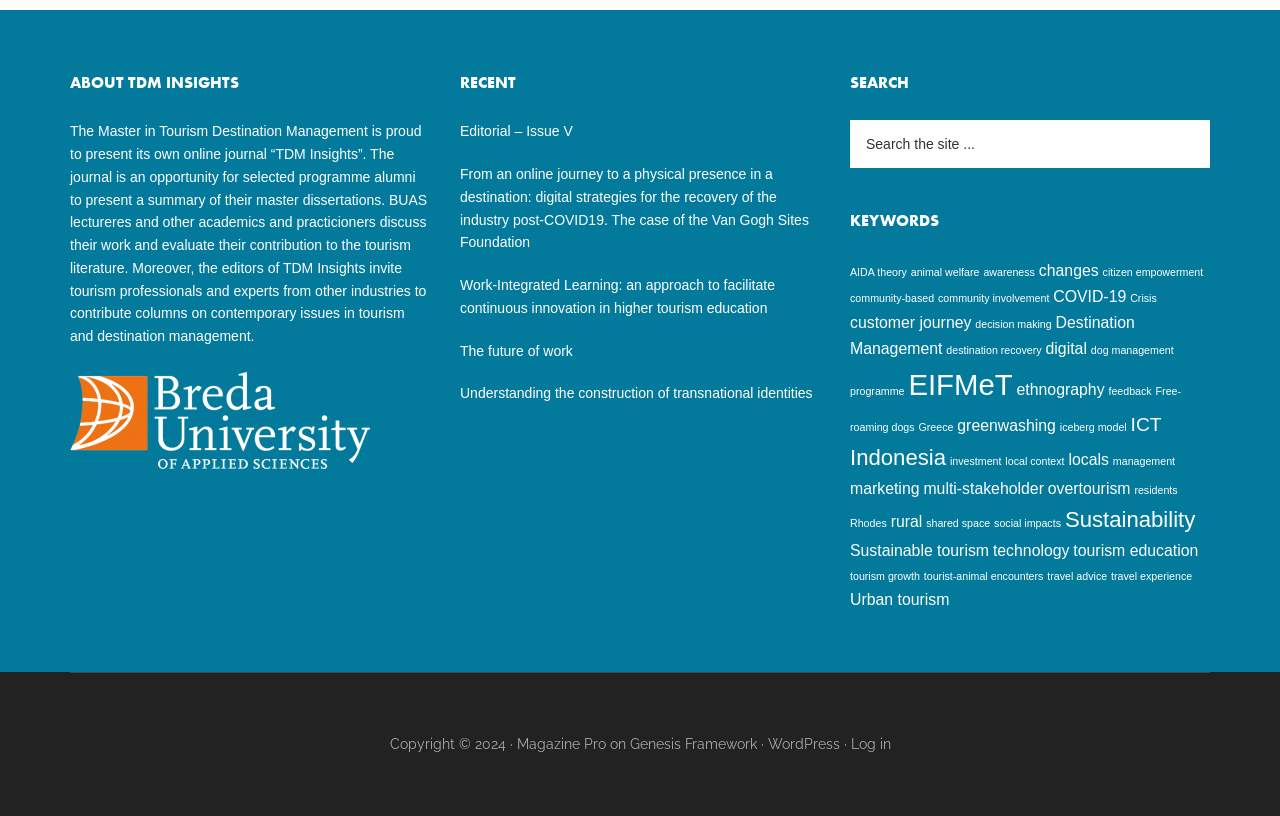Give a one-word or short-phrase answer to the following question: 
What is the name of the journal presented by the Master in Tourism Destination Management?

TDM Insights